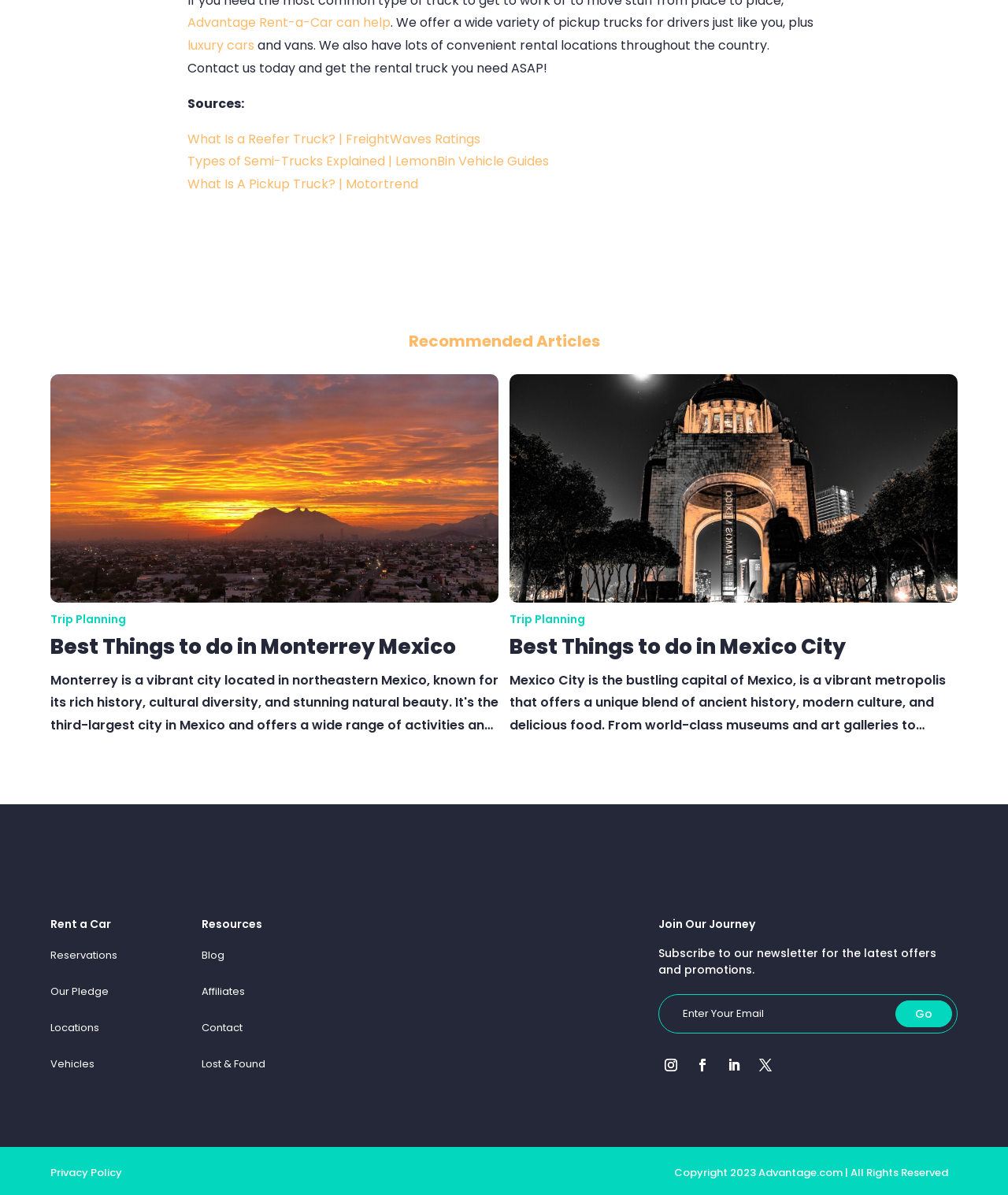Determine the bounding box coordinates for the region that must be clicked to execute the following instruction: "Search for a rental truck".

[0.653, 0.832, 0.95, 0.865]